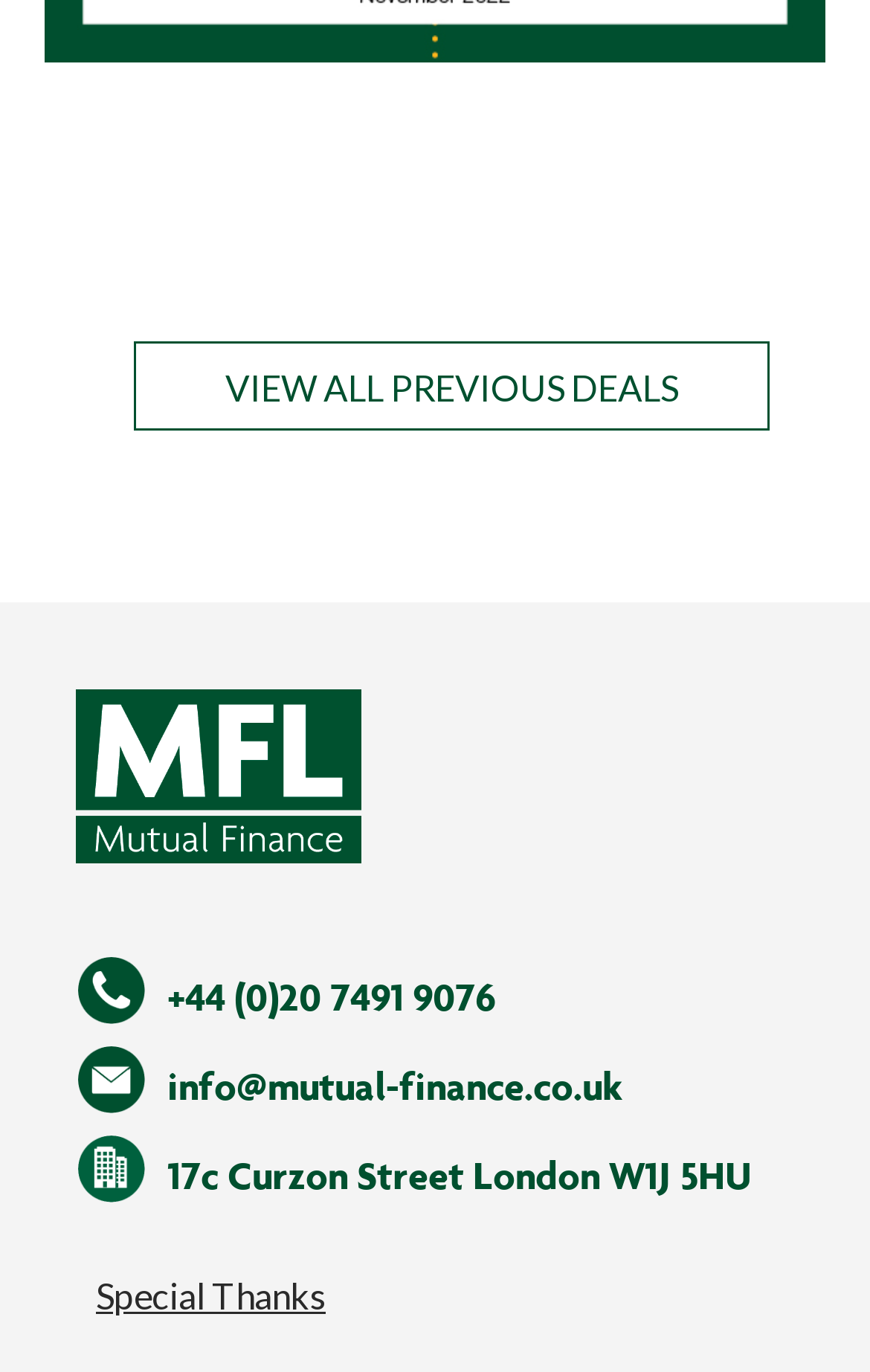What is the purpose of the image on the webpage?
Use the screenshot to answer the question with a single word or phrase.

Unknown